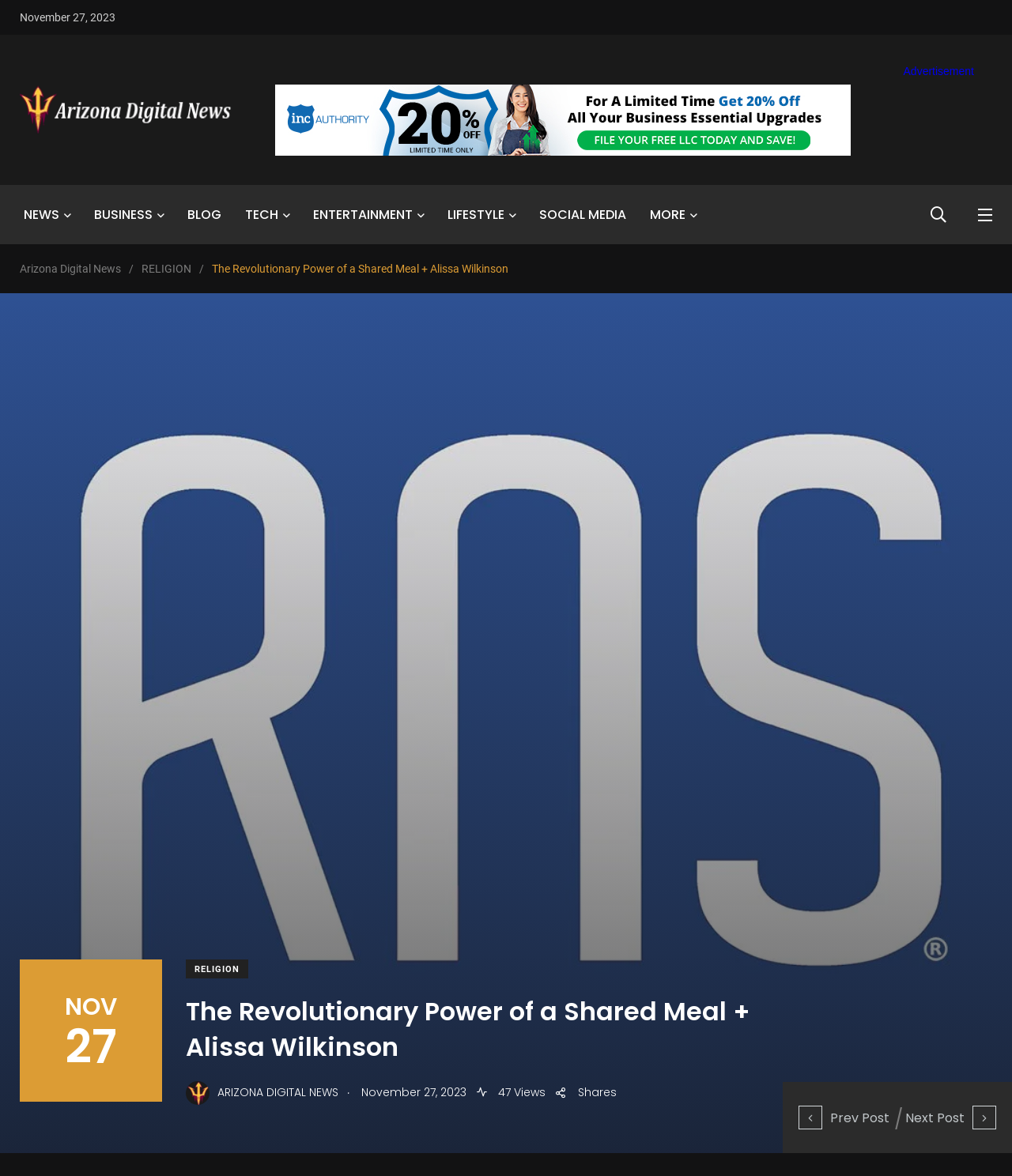What is the category of the article? Analyze the screenshot and reply with just one word or a short phrase.

RELIGION